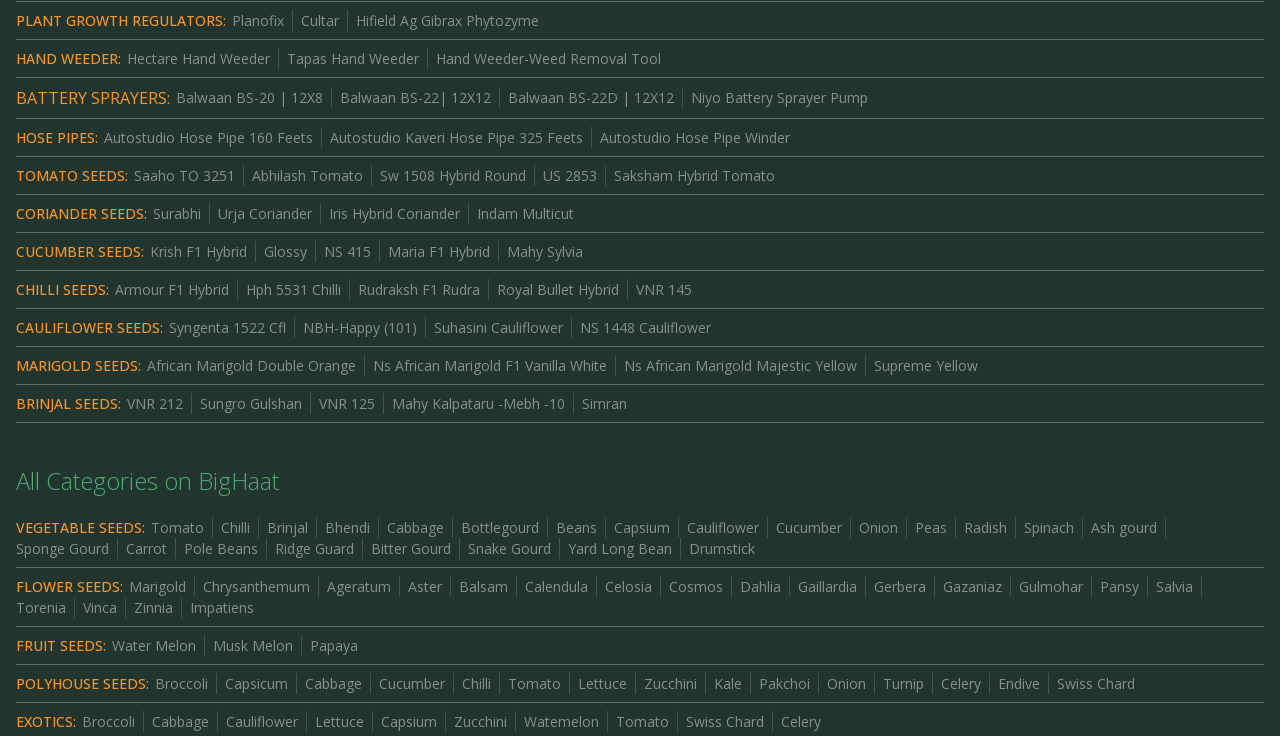Please specify the bounding box coordinates for the clickable region that will help you carry out the instruction: "View TOMATO SEEDS:".

[0.012, 0.224, 0.1, 0.252]